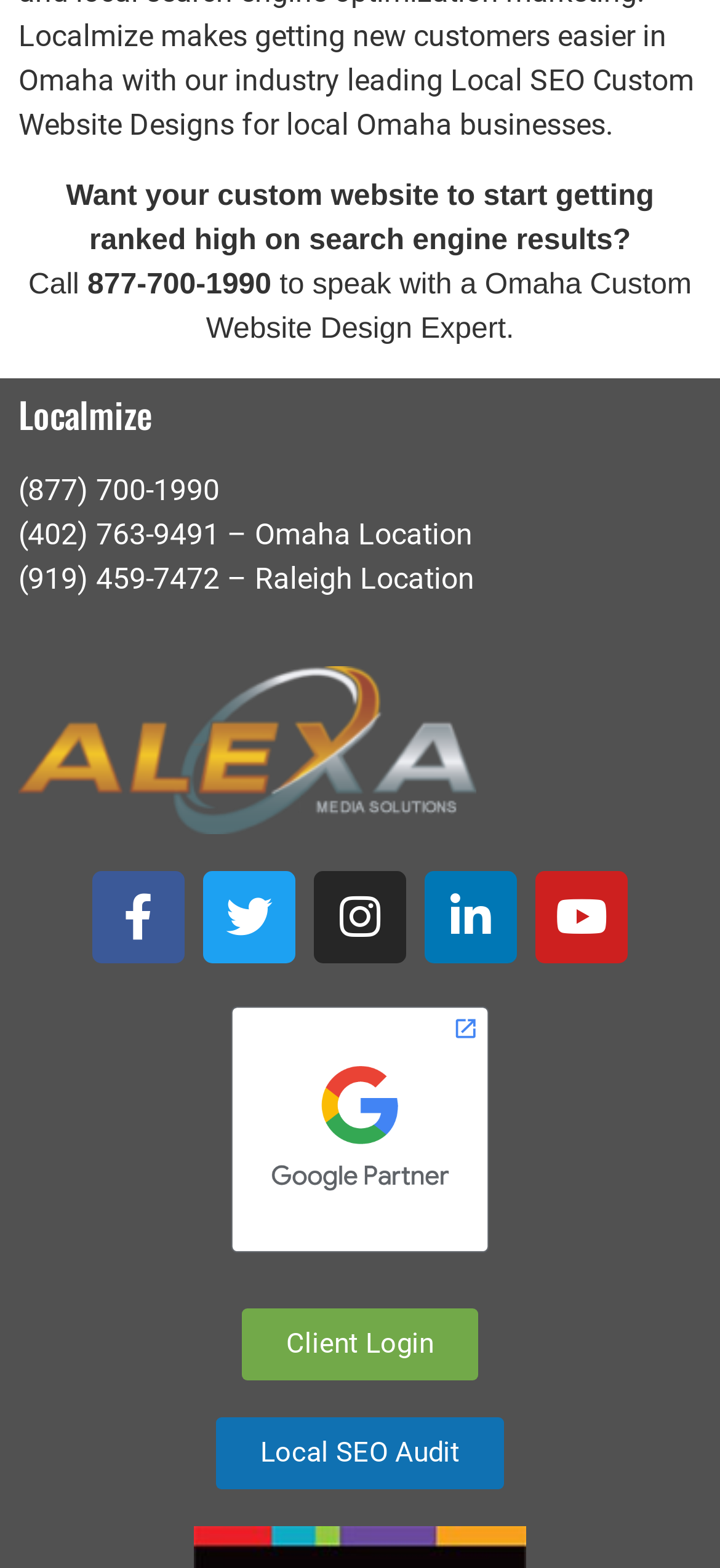How many locations are listed?
From the image, provide a succinct answer in one word or a short phrase.

2